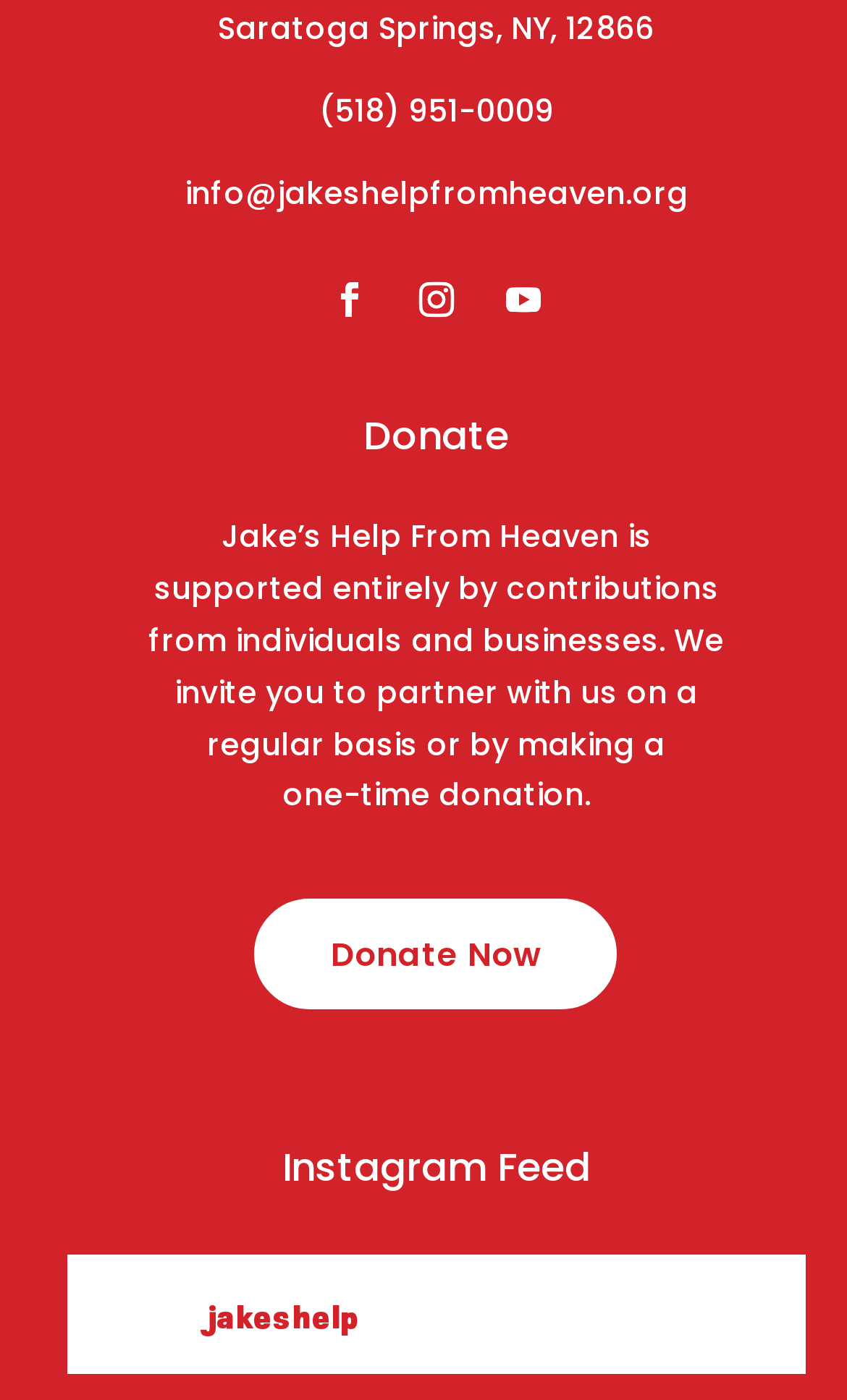Identify the bounding box coordinates of the element to click to follow this instruction: 'Visit the Instagram Feed'. Ensure the coordinates are four float values between 0 and 1, provided as [left, top, right, bottom].

[0.078, 0.82, 0.951, 0.864]